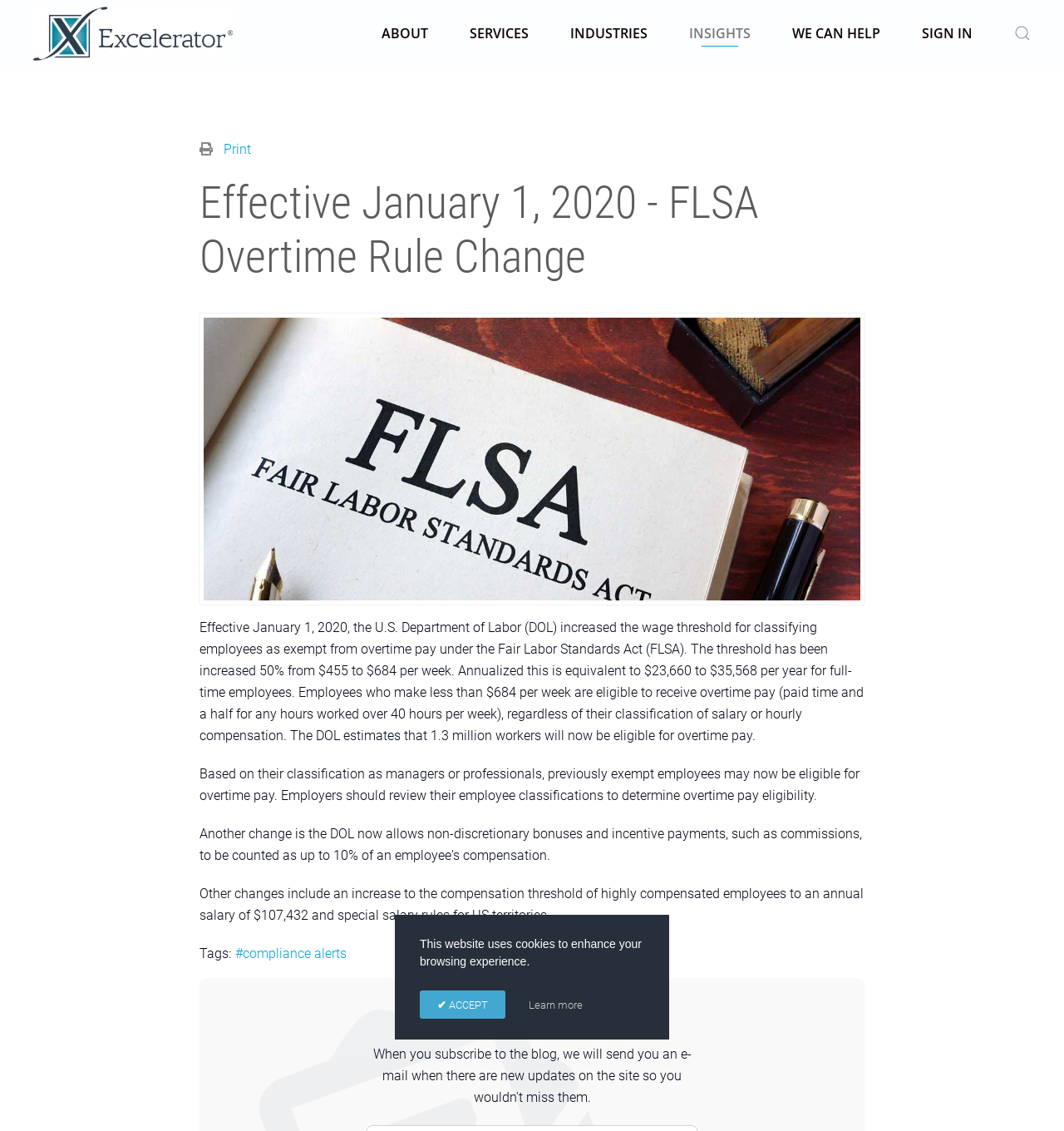Generate a thorough caption that explains the contents of the webpage.

The webpage appears to be a compliance guideline page related to the Fair Labor Standards Act (FLSA) overtime changes for non-exempt employees. At the top left corner, there is an image of "Excelerator Consulting" and a link to "Back to home". Next to it, there are five buttons: "ABOUT", "SERVICES", "INDUSTRIES", "INSIGHTS", and "WE CAN HELP", which are likely navigation menus. On the top right corner, there is a link to "SIGN IN" and another link with an image.

Below the navigation menu, there is a heading that reads "Effective January 1, 2020 - FLSA Overtime Rule Change". Underneath the heading, there is a table with a link to "Print" and a non-descriptive link. The main content of the page is a series of paragraphs that explain the changes to the FLSA overtime rules, including the increased wage threshold for exempt employees, the eligibility for overtime pay, and the need for employers to review employee classifications.

On the right side of the main content, there is a link with a font icon and a series of links to tags, including "#compliance alerts". At the bottom of the page, there is a section that reads "Stay Informed" and a dialog box that informs users about the website's use of cookies, with options to "✔ ACCEPT" or "Learn more".